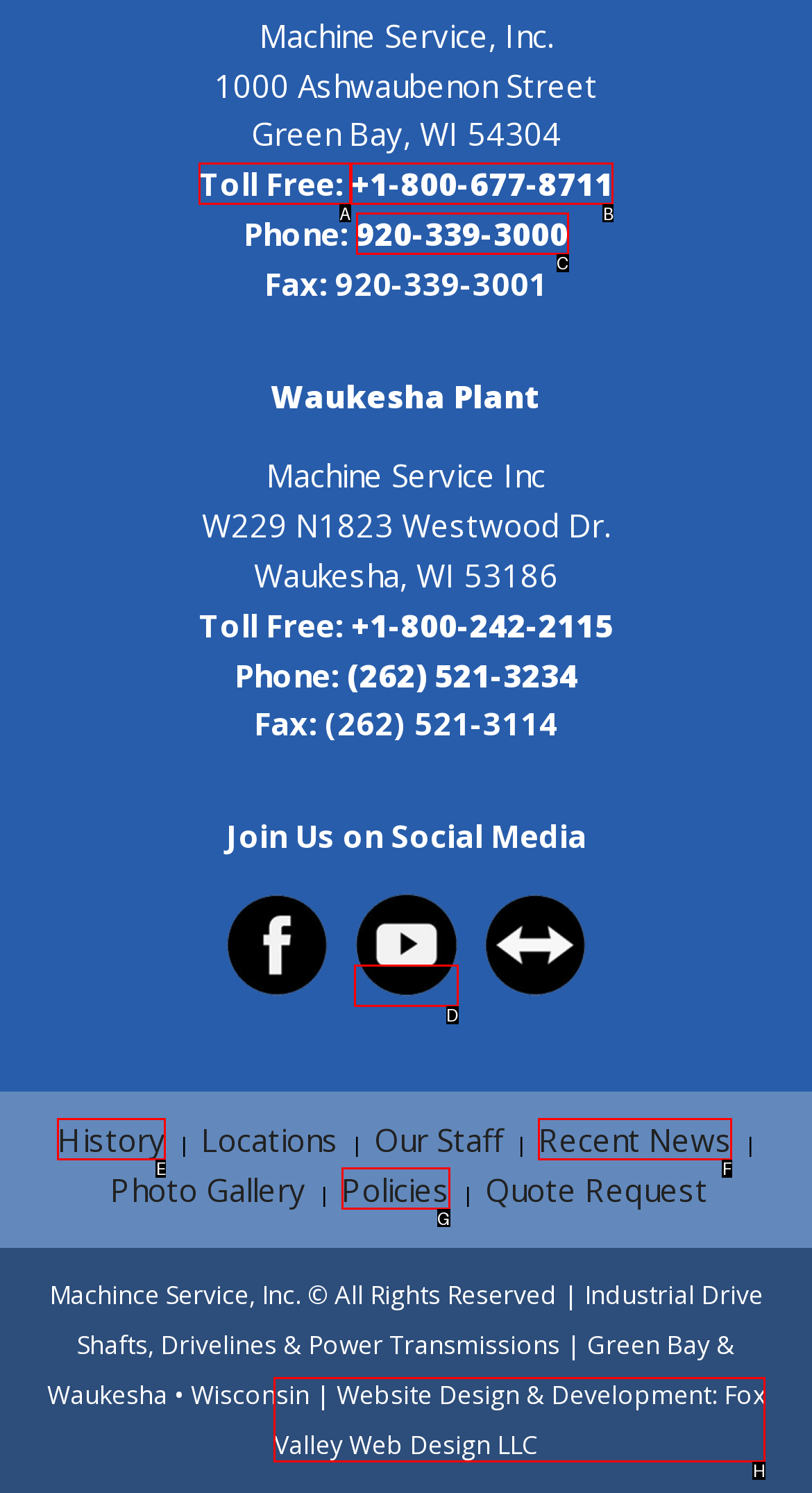Which option should I select to accomplish the task: Call toll-free number? Respond with the corresponding letter from the given choices.

A